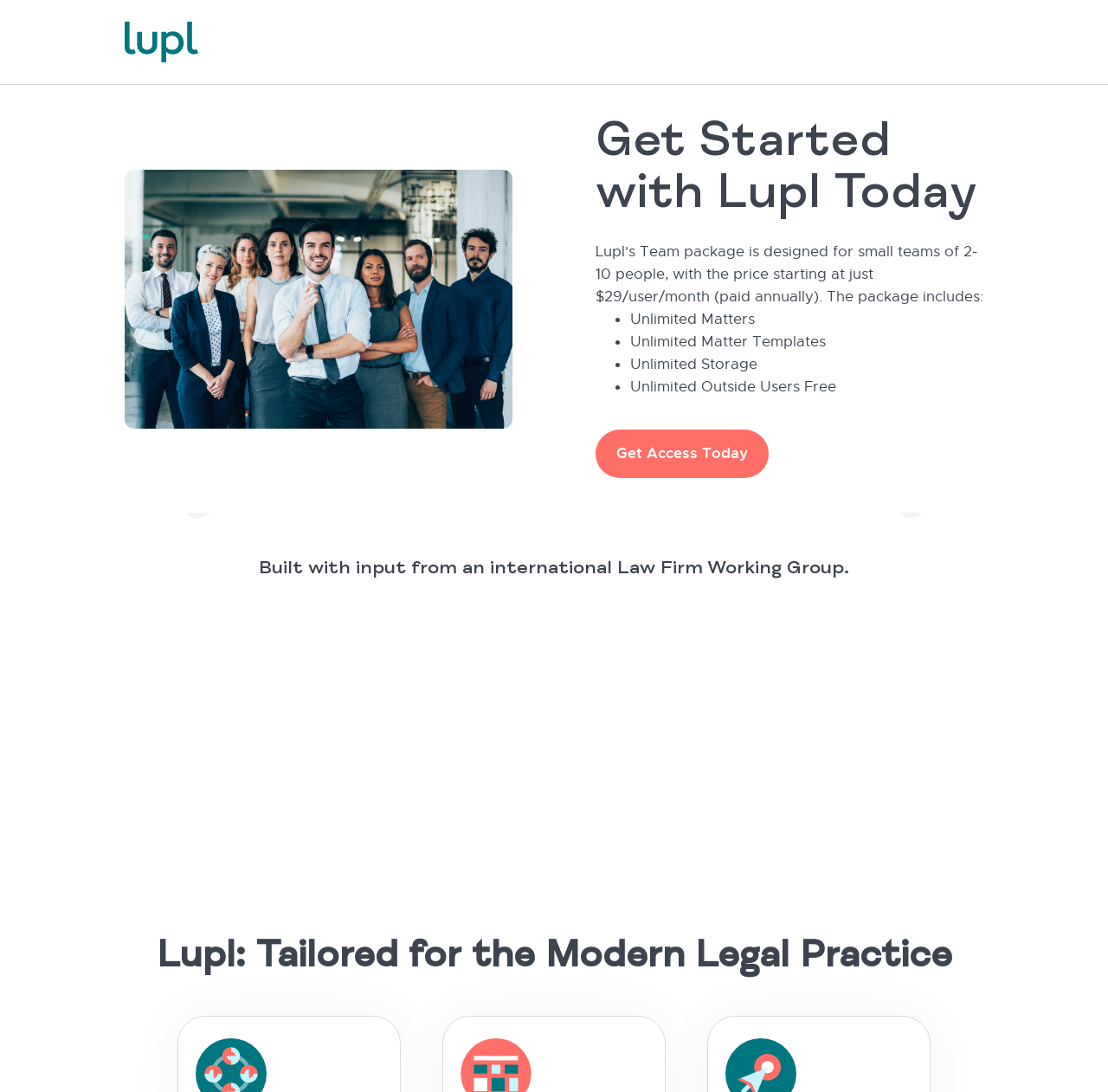Identify the bounding box for the UI element that is described as follows: "CBD & Driving: The Facts".

None